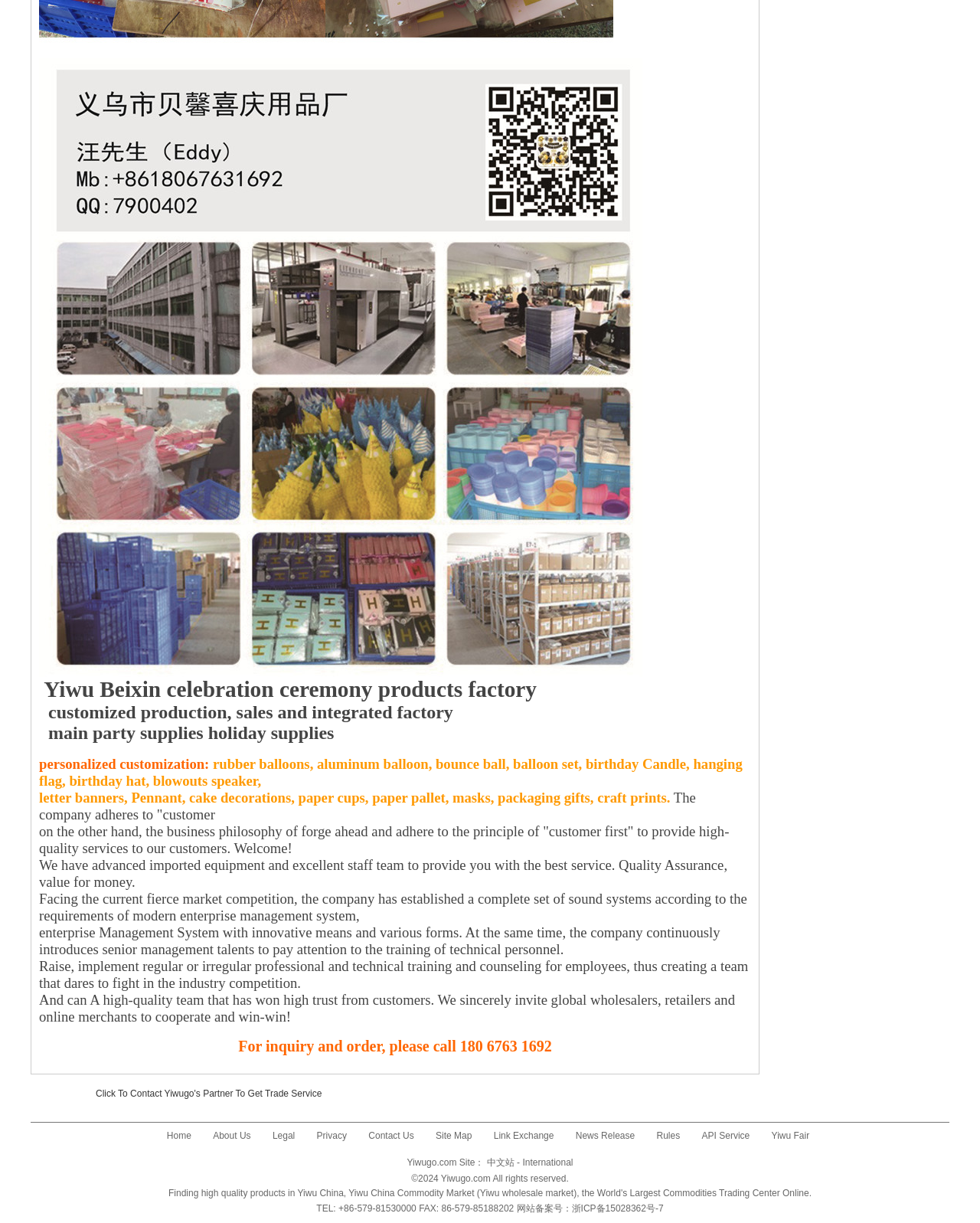Based on the image, give a detailed response to the question: How can customers contact the company?

Customers can contact the company by calling the phone number 180 6763 1692 as stated in the text 'For inquiry and order, please call 180 6763 1692'.